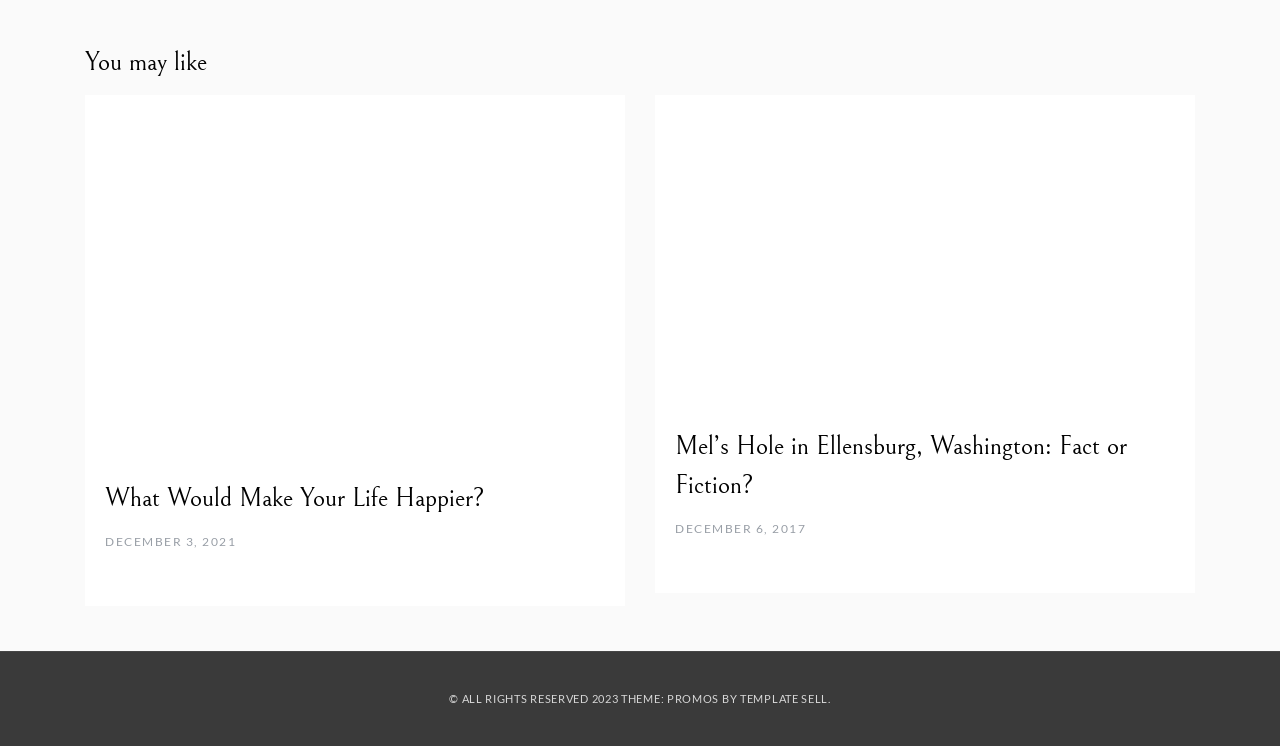Using the provided element description: "alt="A girl wearing headsets"", identify the bounding box coordinates. The coordinates should be four floats between 0 and 1 in the order [left, top, right, bottom].

[0.082, 0.362, 0.473, 0.387]